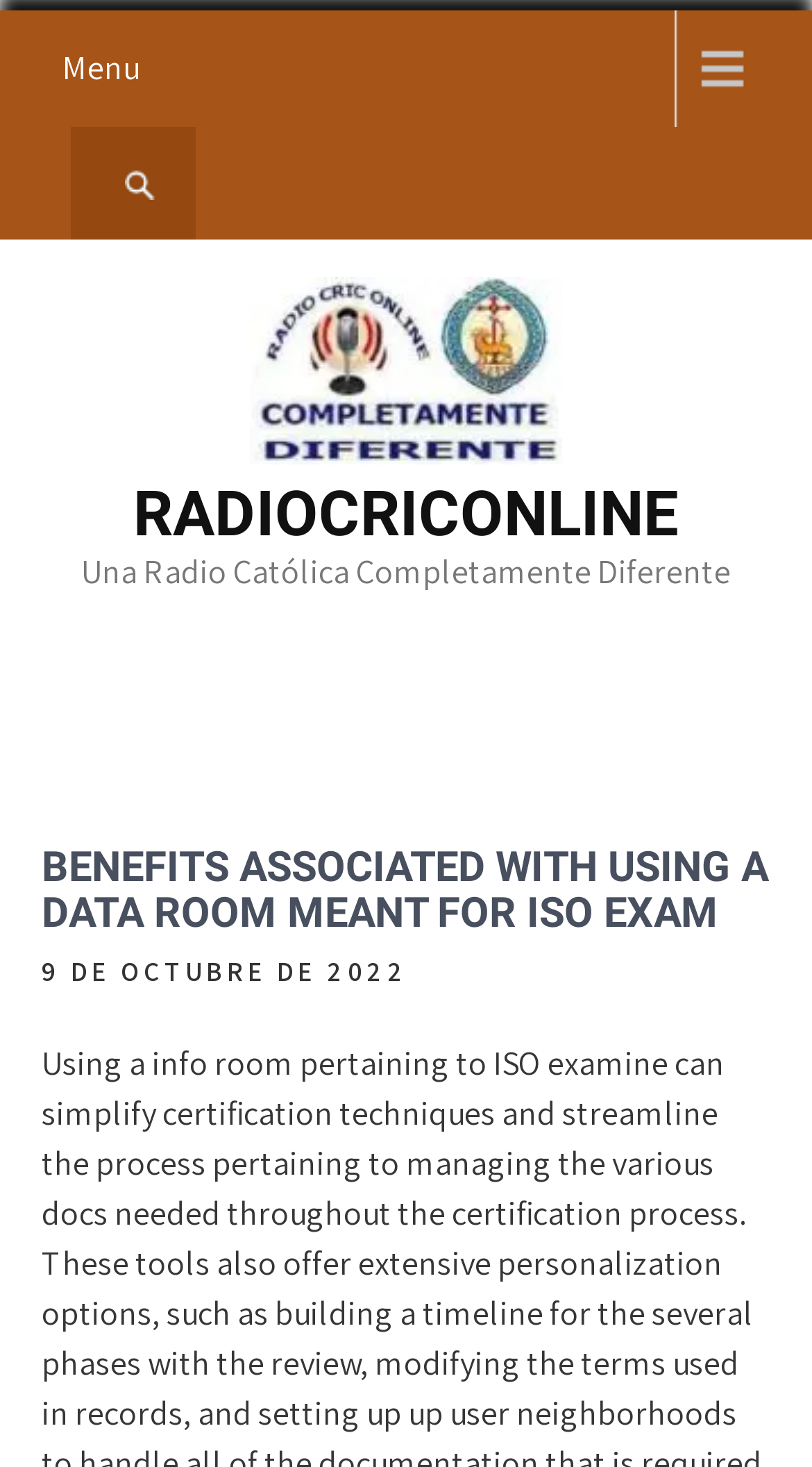Use a single word or phrase to answer the question:
Is there a search function on the webpage?

Yes